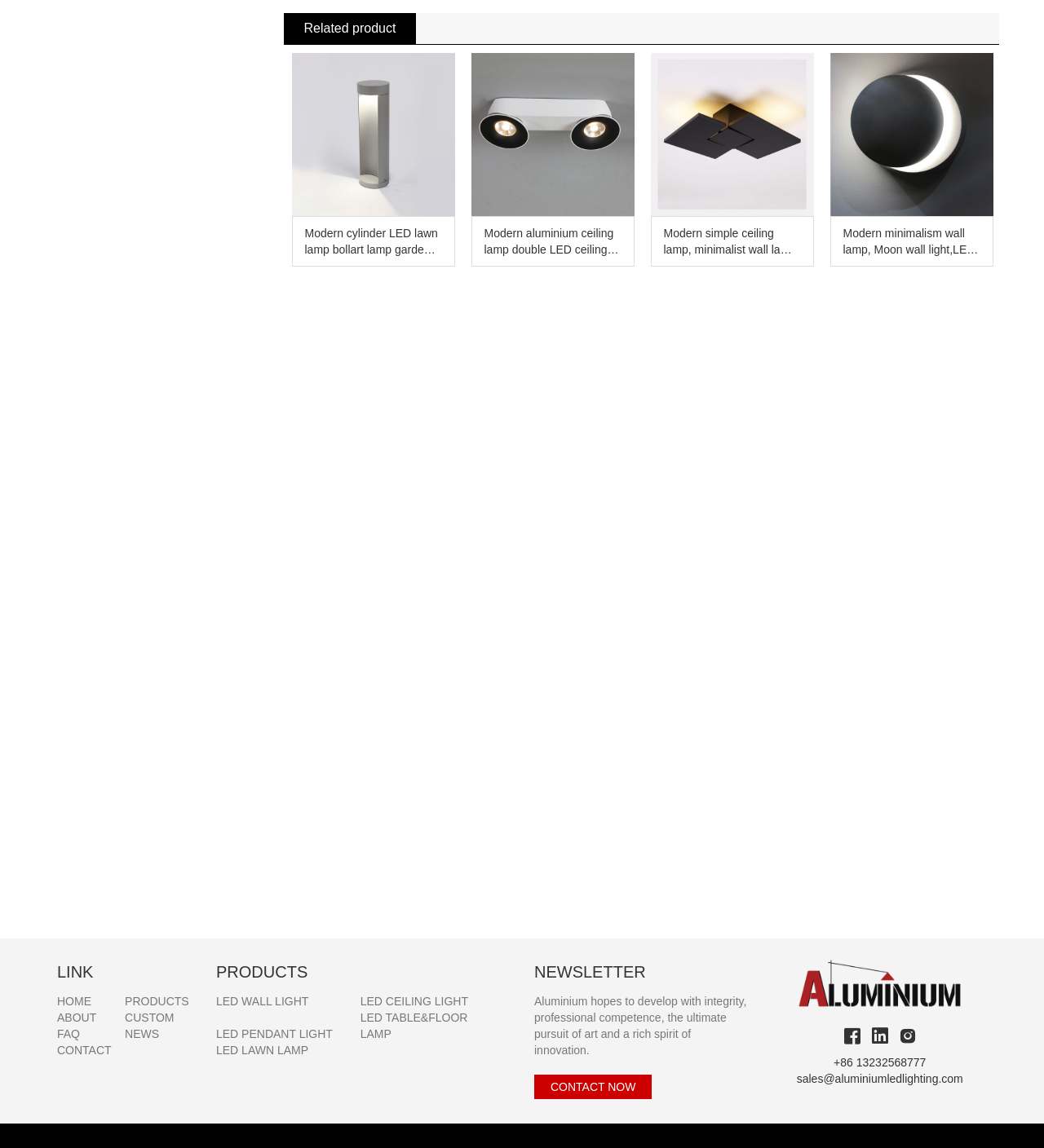What is the name of the company?
Using the image, elaborate on the answer with as much detail as possible.

I found the company's name by reading the text under the 'CONTACT US' heading, which states 'Aluminium Luminaires MFG LTD.' This is the name of the company.